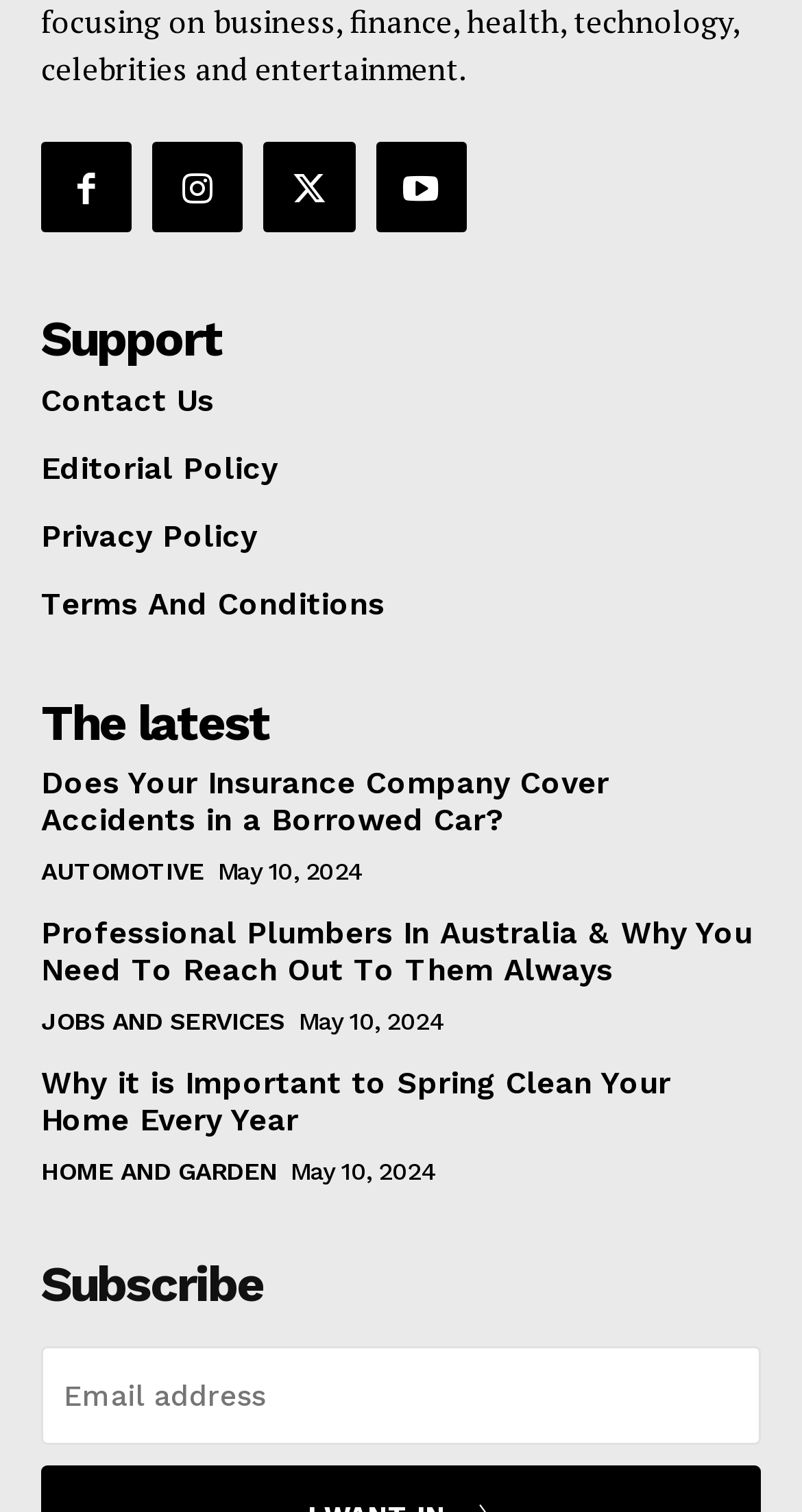Please provide a one-word or short phrase answer to the question:
How many articles are listed on the page?

3